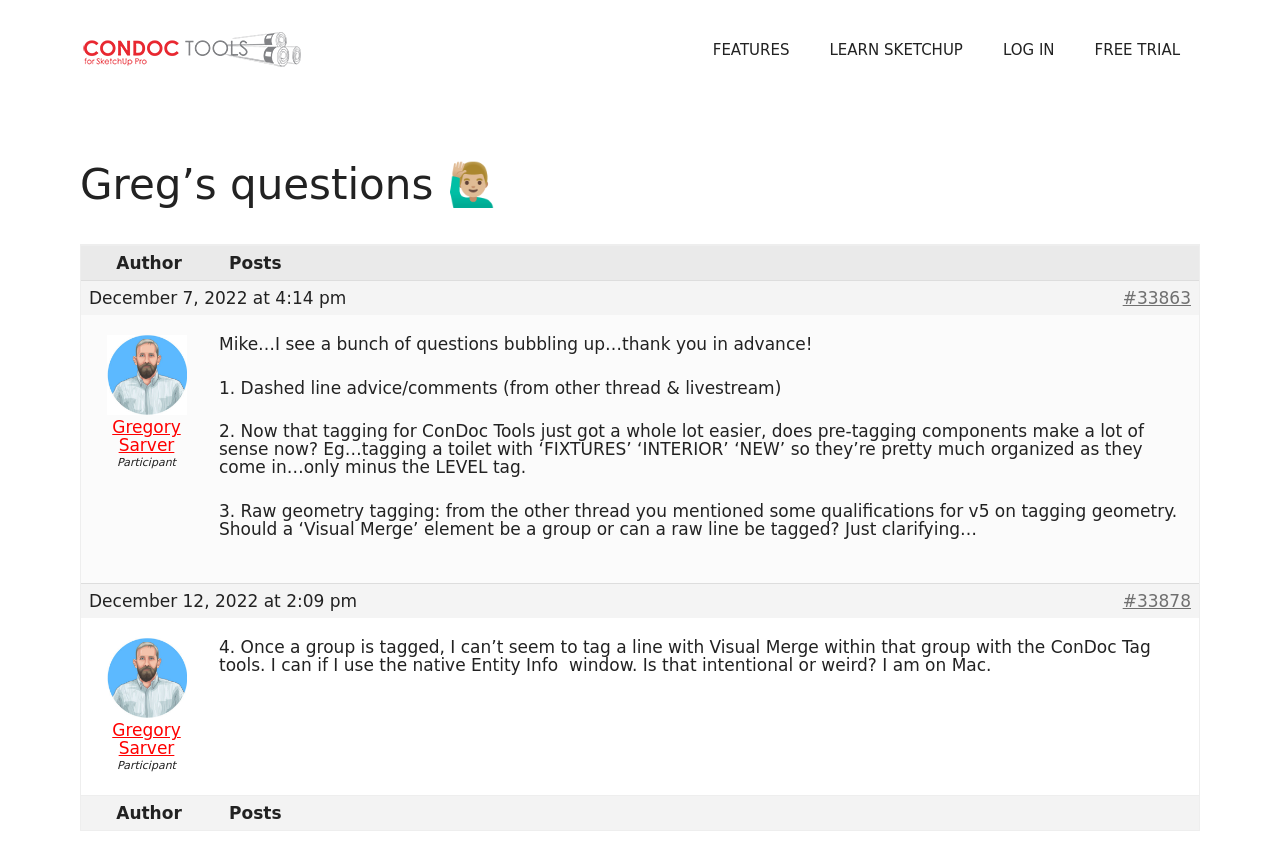Please identify the bounding box coordinates of the clickable area that will allow you to execute the instruction: "Go to FEATURES".

[0.541, 0.024, 0.632, 0.094]